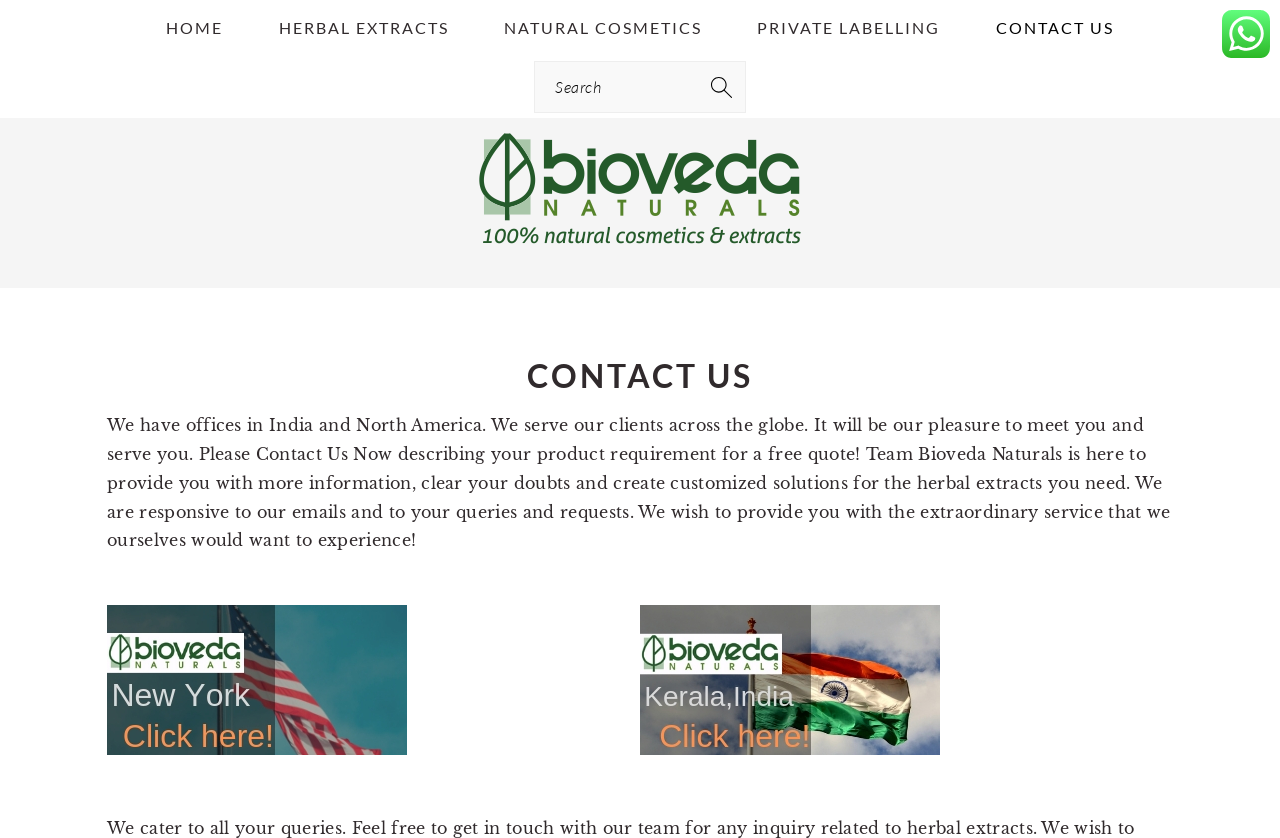Given the description "aria-label="Search" title="Search"", determine the bounding box of the corresponding UI element.

None